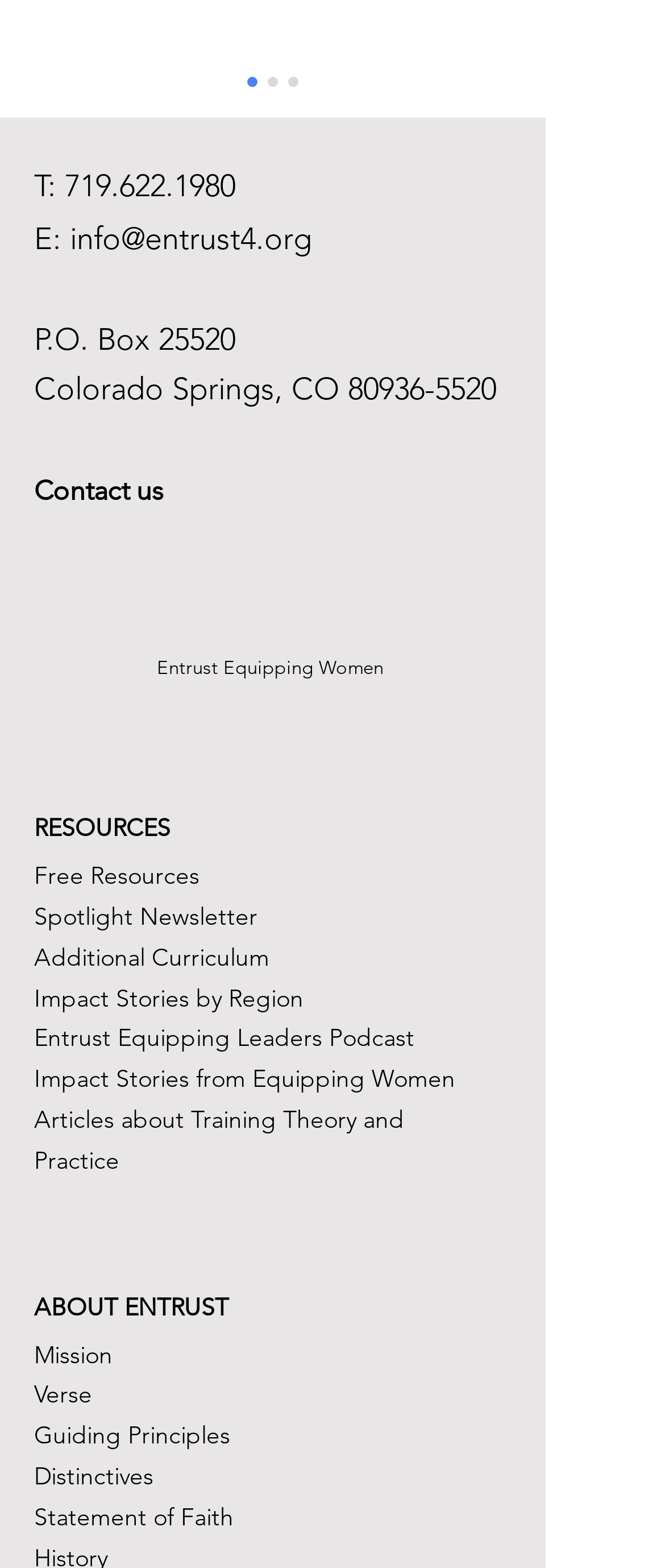Locate the bounding box coordinates of the area that needs to be clicked to fulfill the following instruction: "Visit the Instagram page". The coordinates should be in the format of four float numbers between 0 and 1, namely [left, top, right, bottom].

[0.172, 0.335, 0.262, 0.374]